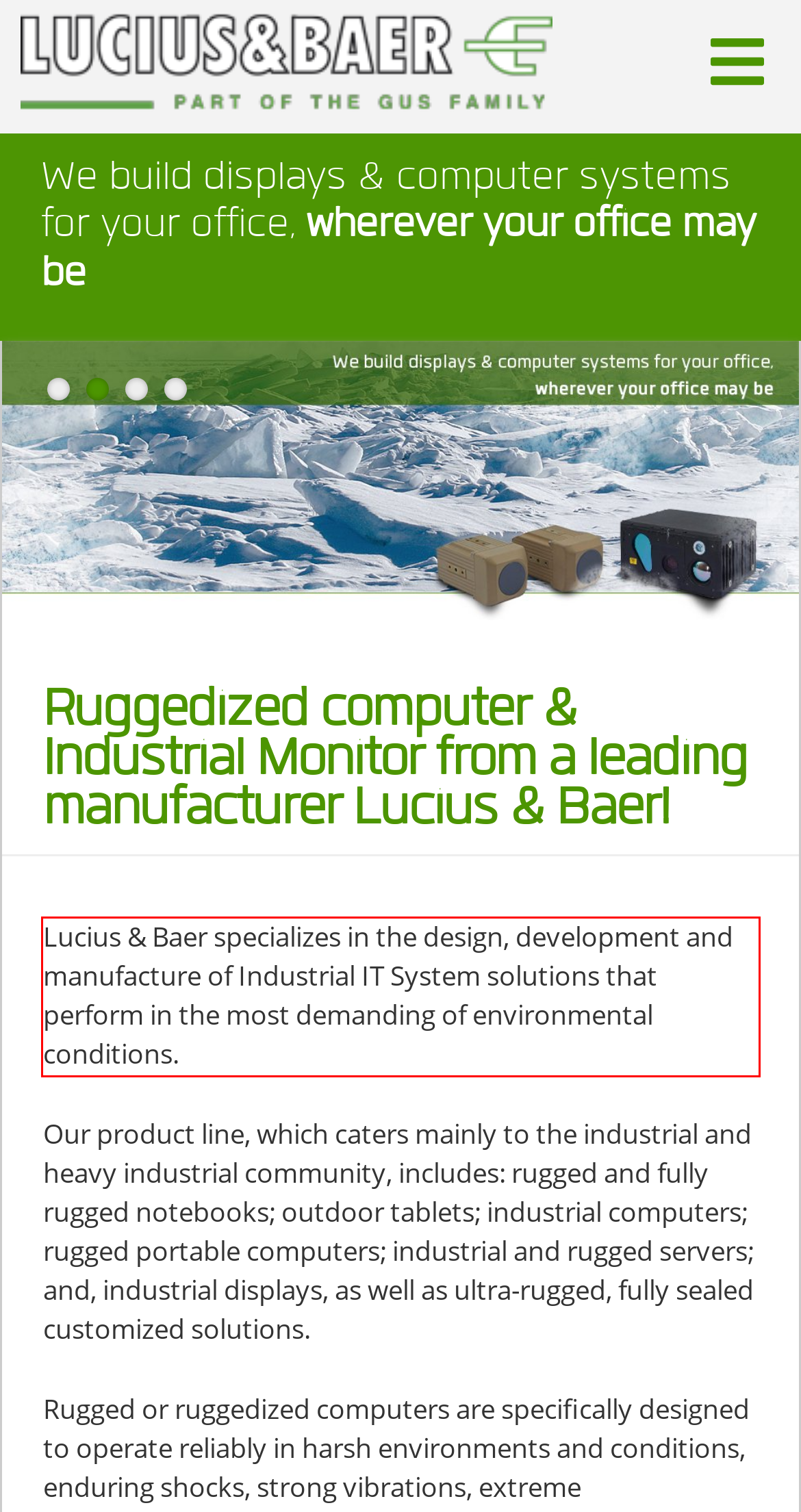Given a screenshot of a webpage with a red bounding box, please identify and retrieve the text inside the red rectangle.

Lucius & Baer specializes in the design, development and manufacture of Industrial IT System solutions that perform in the most demanding of environmental conditions.